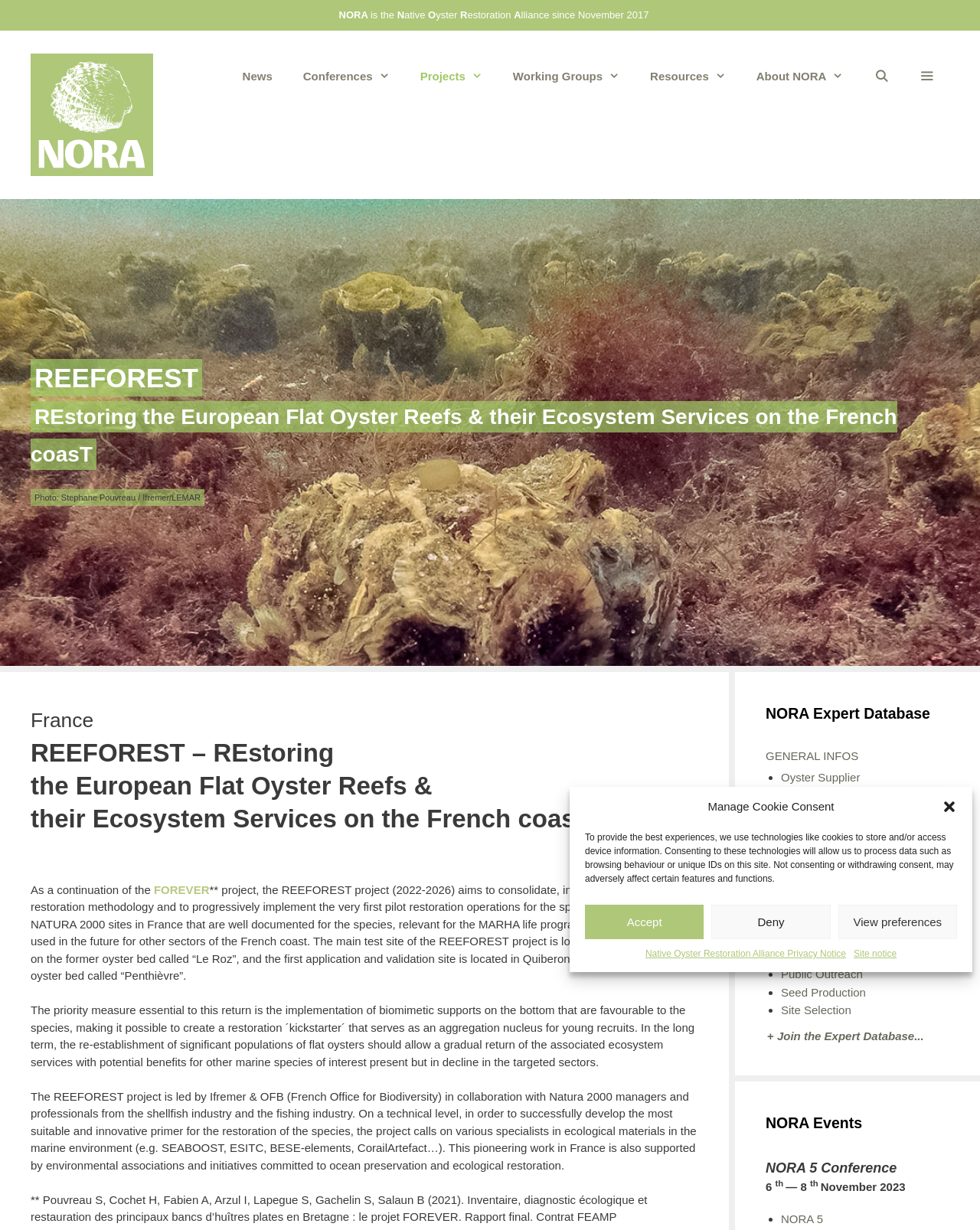How many conferences are listed on the webpage?
Answer the question with a single word or phrase, referring to the image.

5